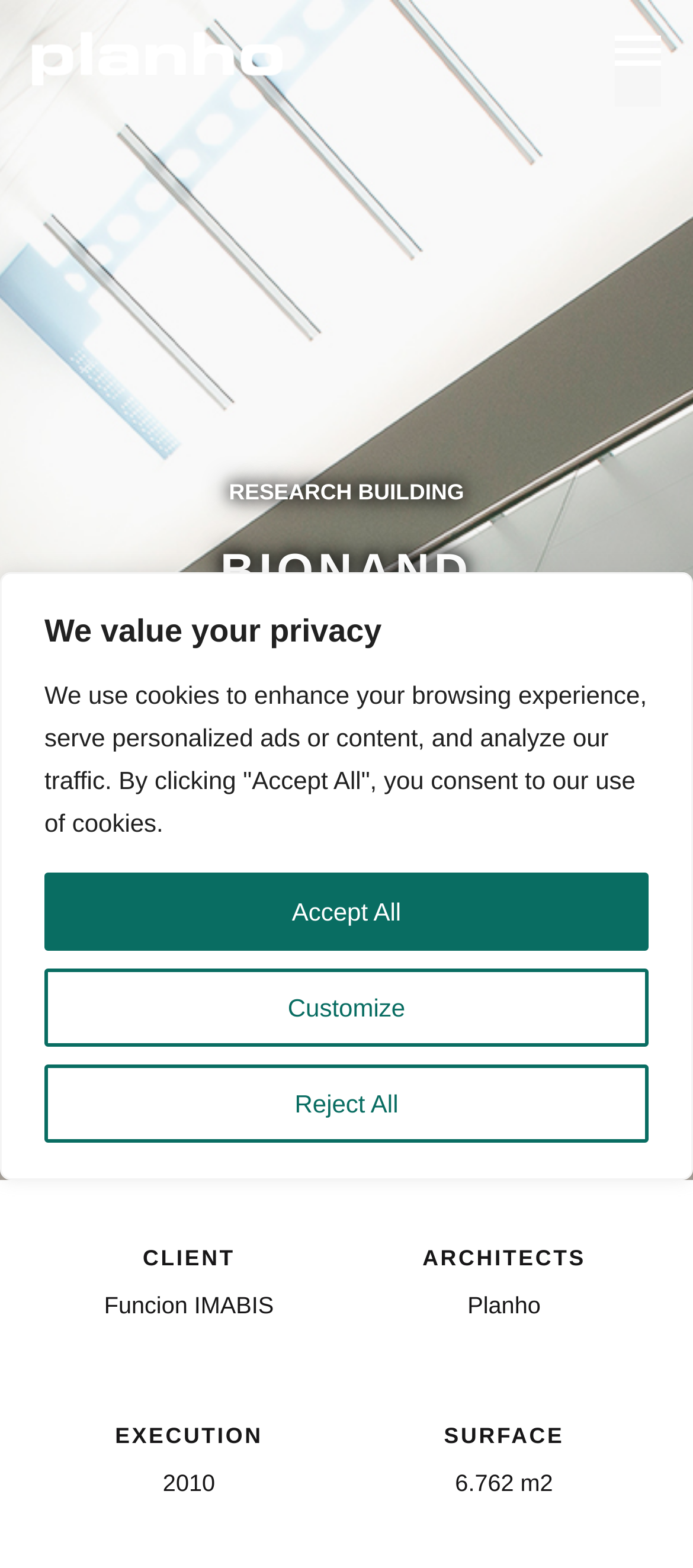What is the name of the research building?
Please use the visual content to give a single word or phrase answer.

RESEARCH BUILDING